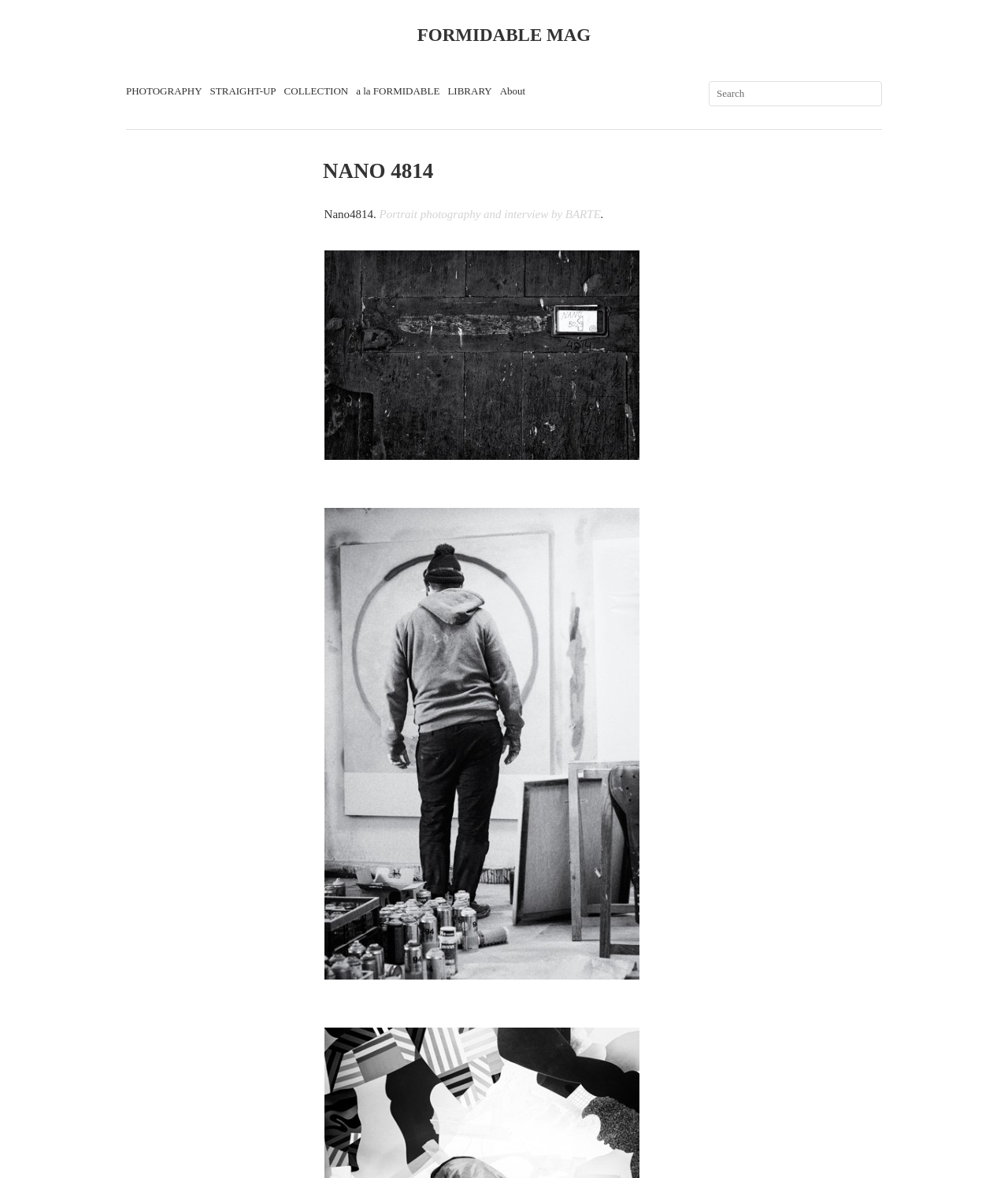Please specify the bounding box coordinates of the clickable region necessary for completing the following instruction: "View photography page". The coordinates must consist of four float numbers between 0 and 1, i.e., [left, top, right, bottom].

[0.125, 0.072, 0.2, 0.082]